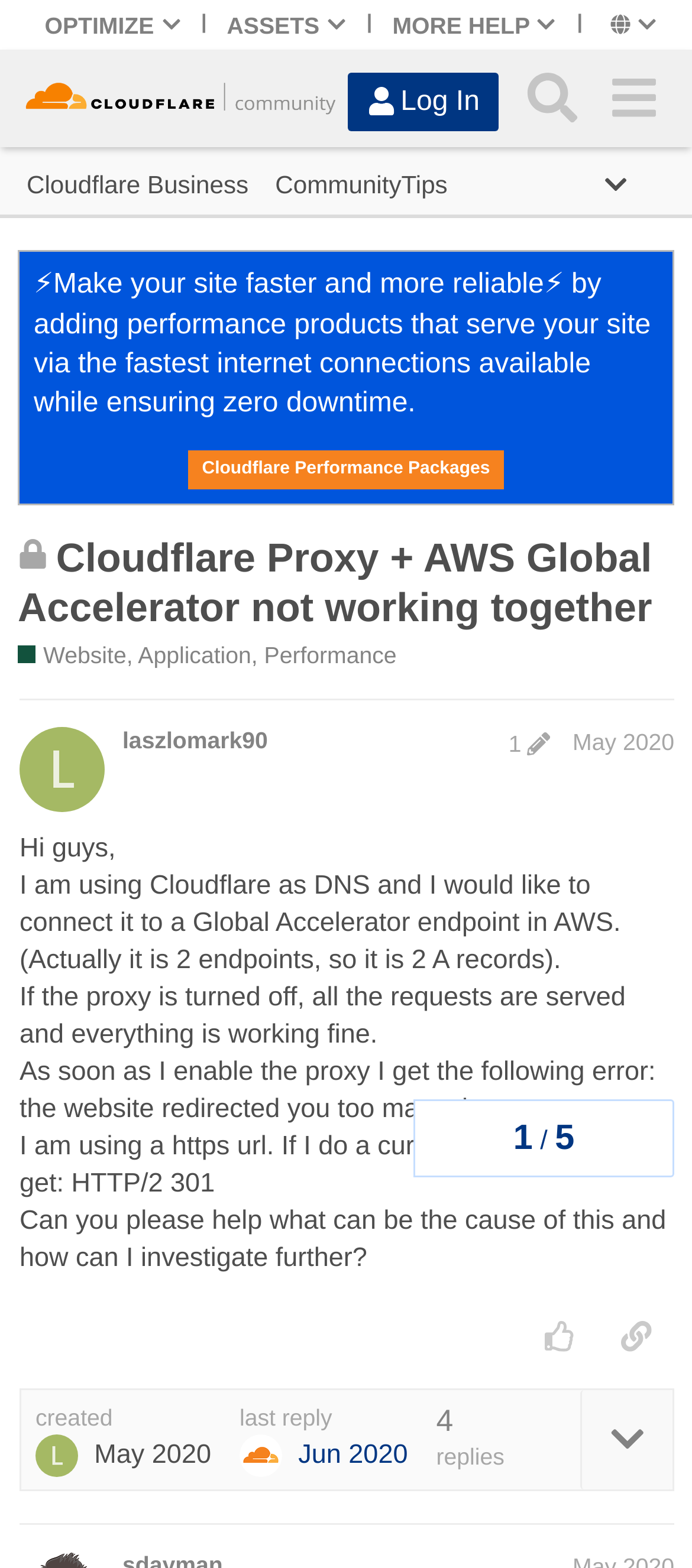Determine the bounding box of the UI component based on this description: "Website, Application, Performance". The bounding box coordinates should be four float values between 0 and 1, i.e., [left, top, right, bottom].

[0.026, 0.408, 0.573, 0.429]